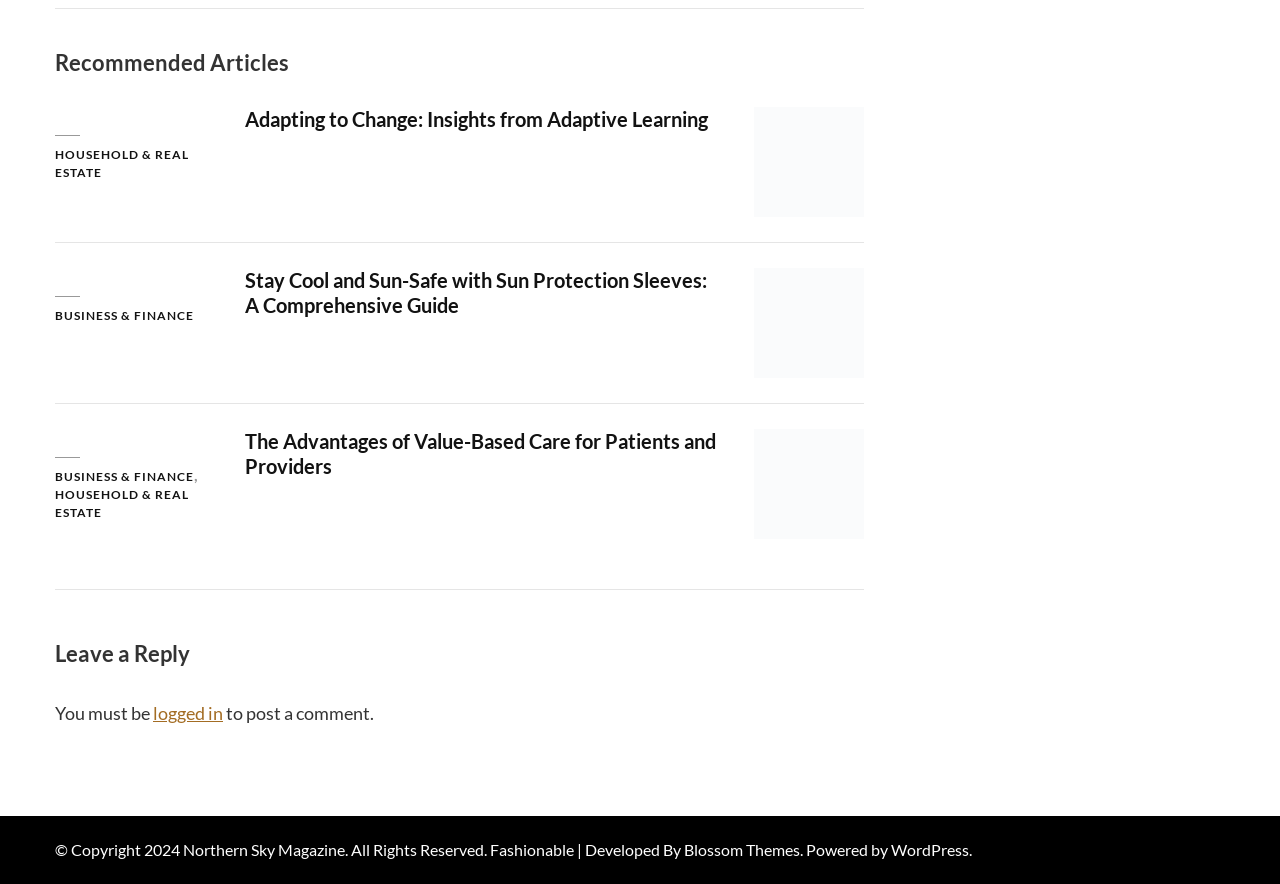Locate the bounding box coordinates of the element's region that should be clicked to carry out the following instruction: "Click on 'Leave a Reply'". The coordinates need to be four float numbers between 0 and 1, i.e., [left, top, right, bottom].

[0.043, 0.724, 0.675, 0.755]